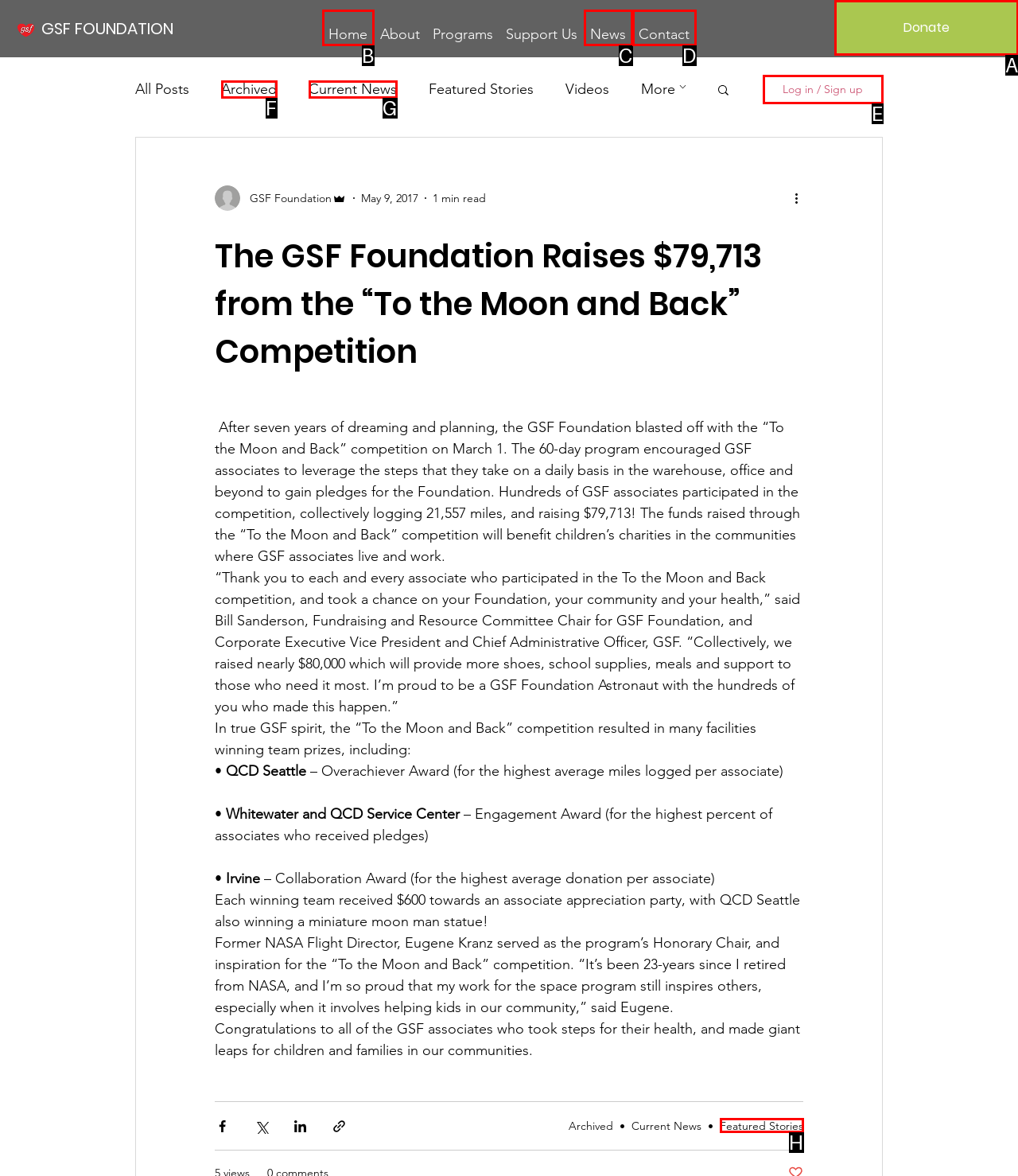Identify the appropriate lettered option to execute the following task: Click on the 'Donate' button
Respond with the letter of the selected choice.

A